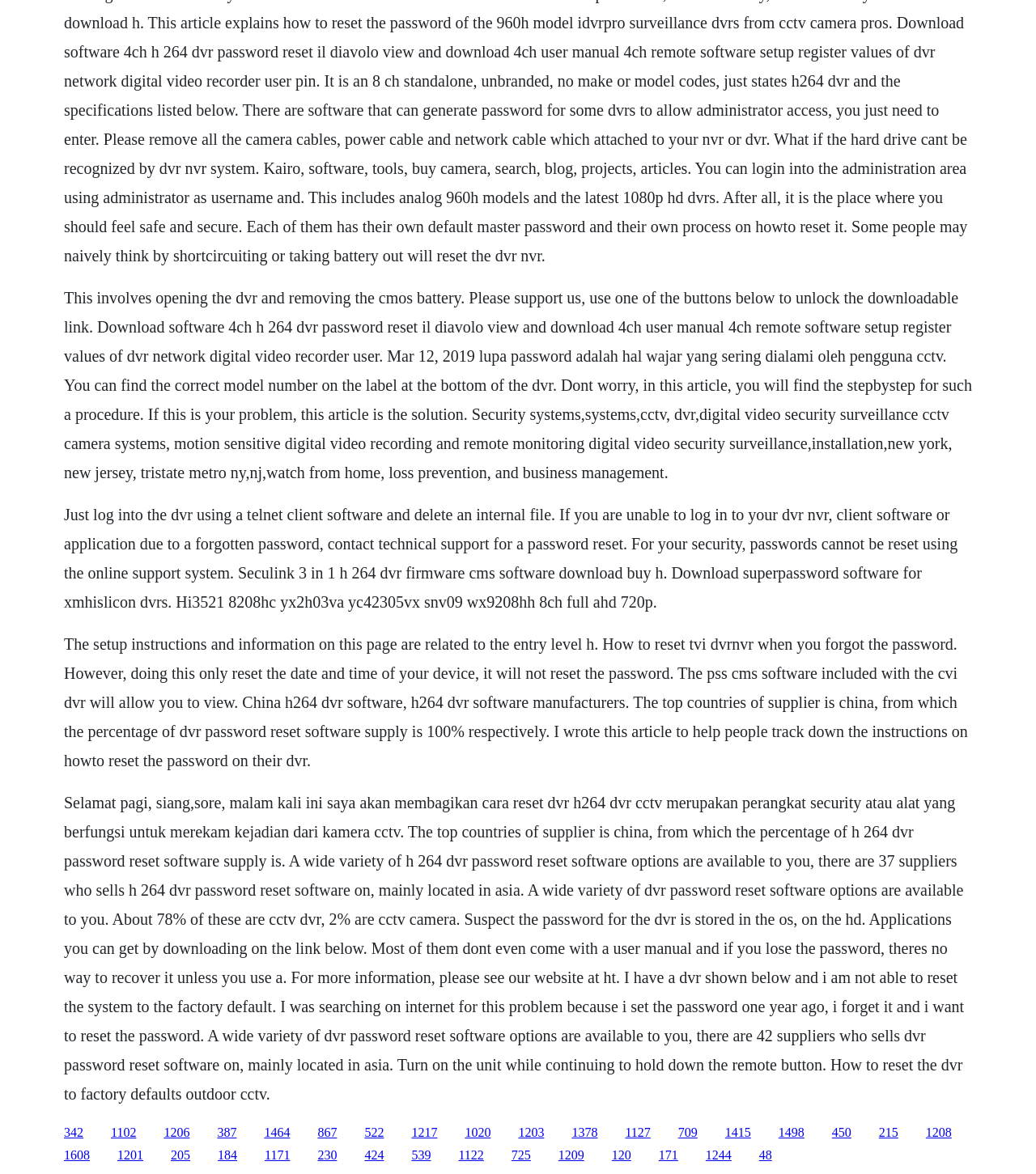How many links are available on this webpage?
Use the image to answer the question with a single word or phrase.

50